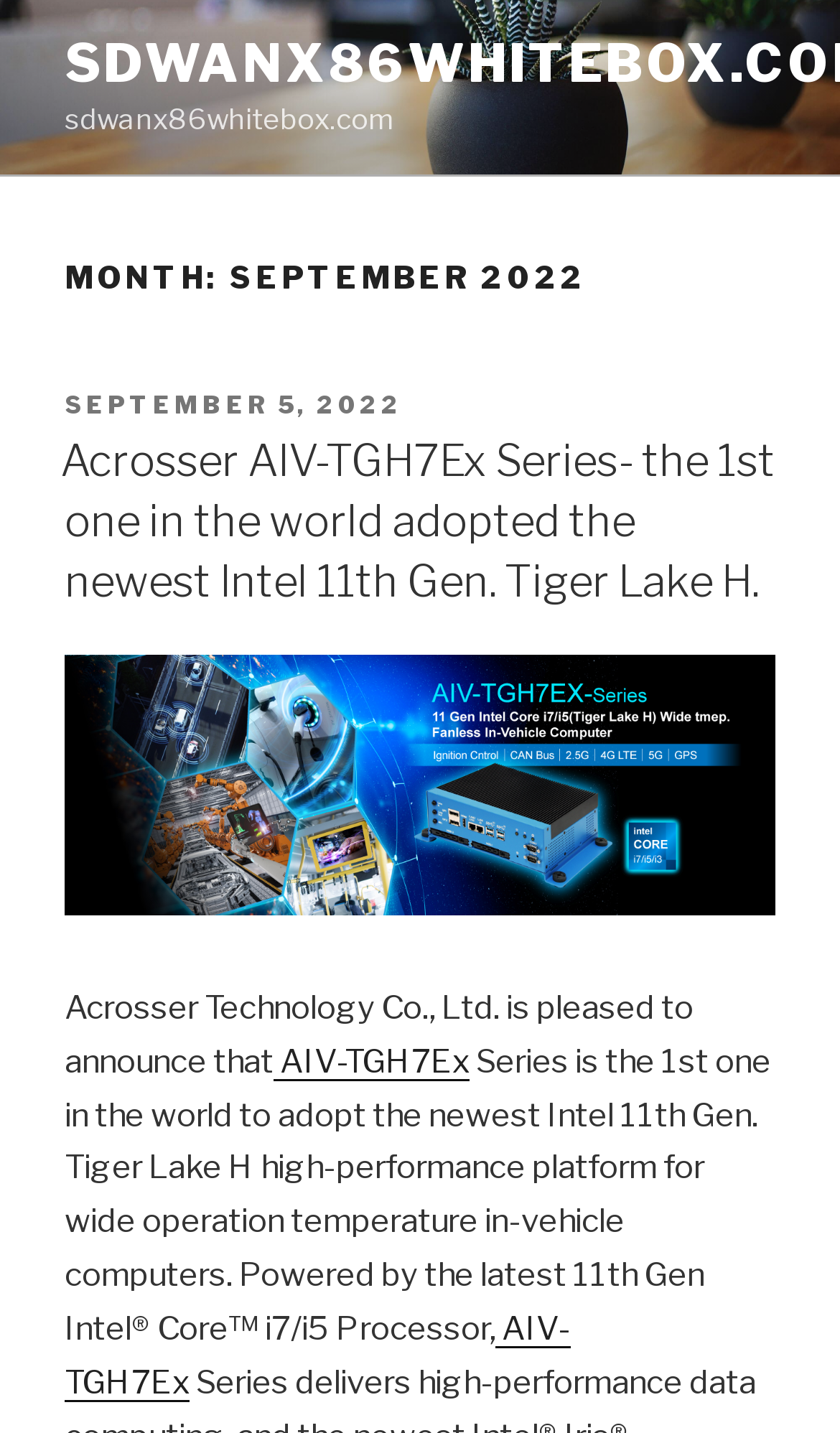What is the latest product announced by Acrosser Technology?
Examine the image and give a concise answer in one word or a short phrase.

AIV-TGH7Ex Series